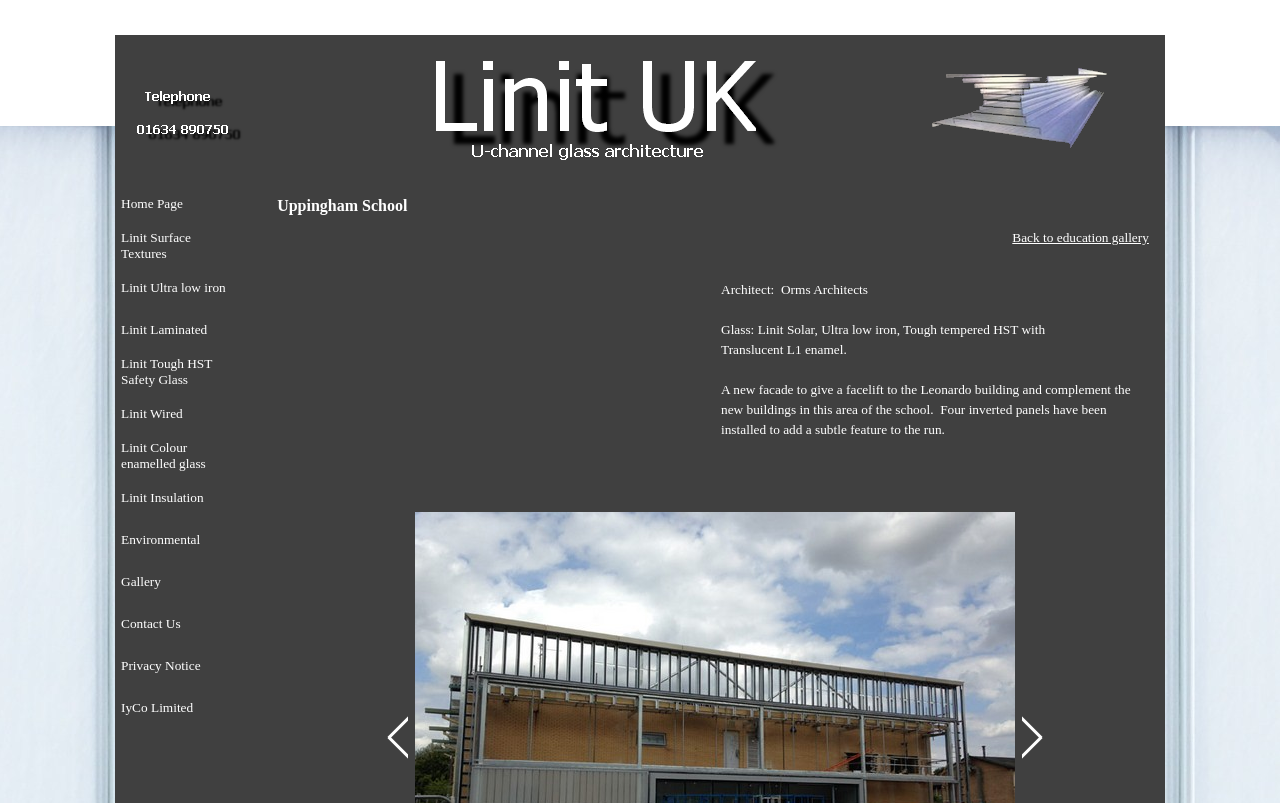Calculate the bounding box coordinates of the UI element given the description: "Linit Surface Textures".

[0.095, 0.283, 0.187, 0.33]